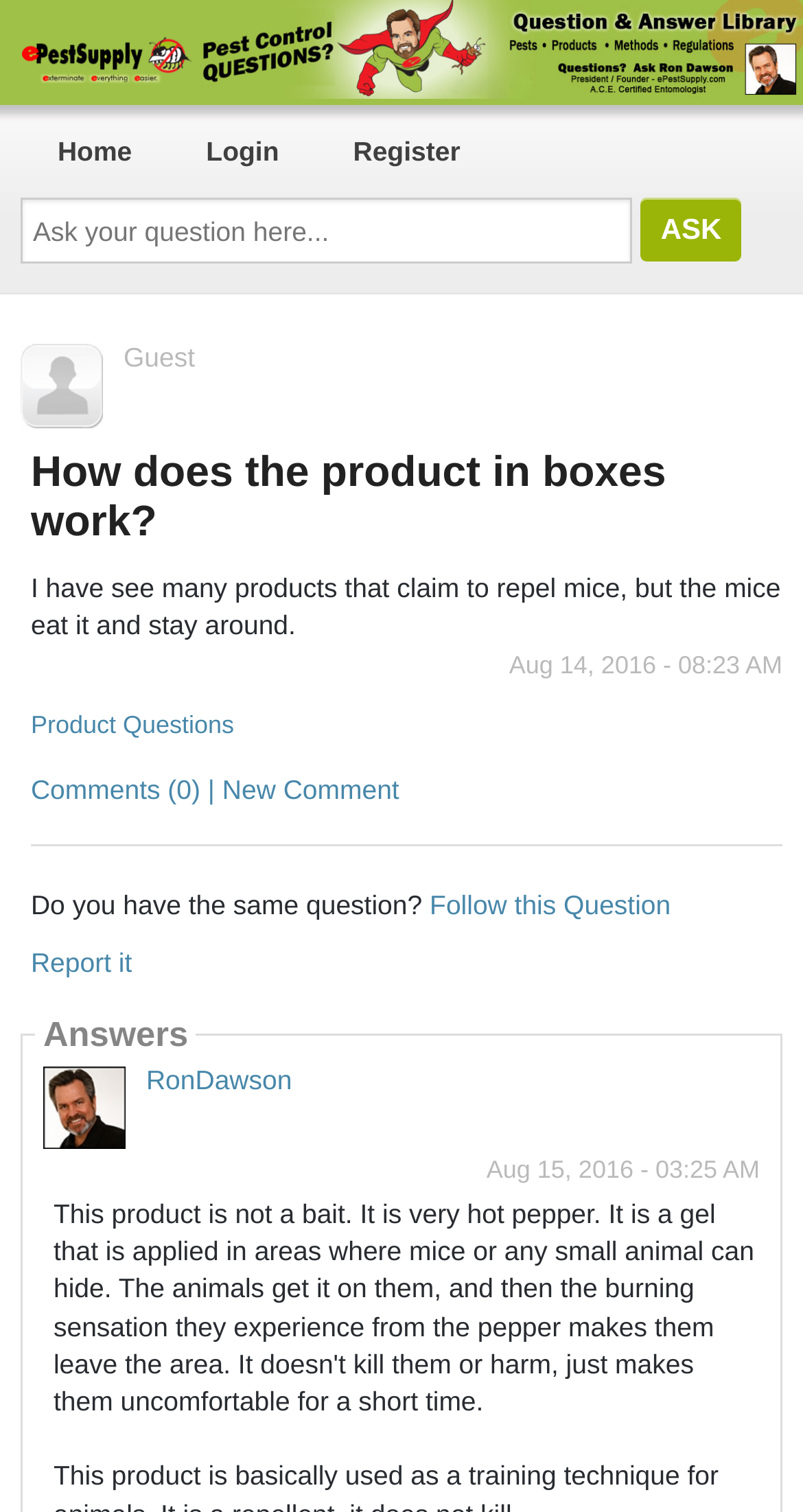Identify the bounding box coordinates for the UI element described as follows: "Follow this Question". Ensure the coordinates are four float numbers between 0 and 1, formatted as [left, top, right, bottom].

[0.535, 0.588, 0.835, 0.609]